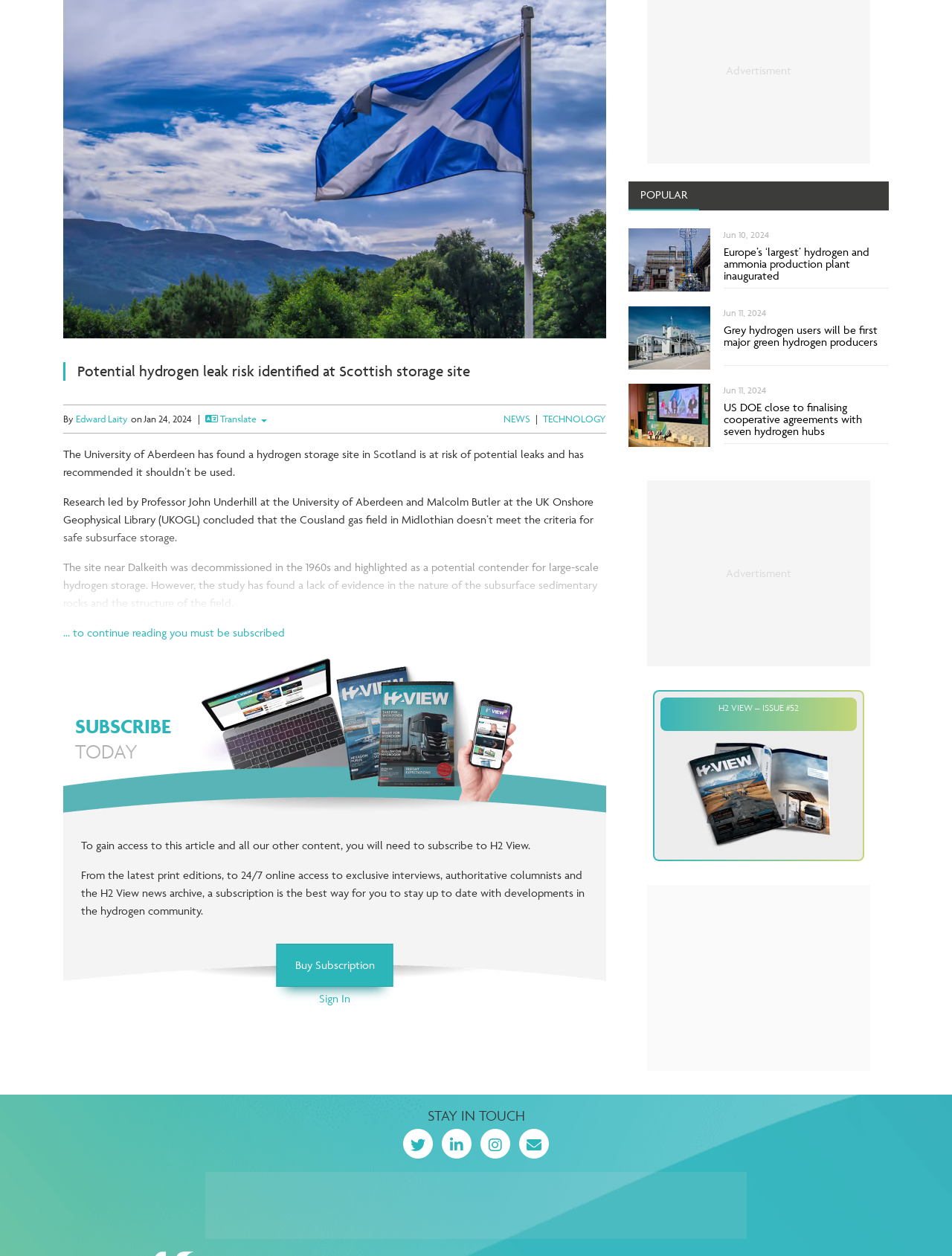Given the description Twitter, predict the bounding box coordinates of the UI element. Ensure the coordinates are in the format (top-left x, top-left y, bottom-right x, bottom-right y) and all values are between 0 and 1.

[0.772, 0.492, 0.821, 0.503]